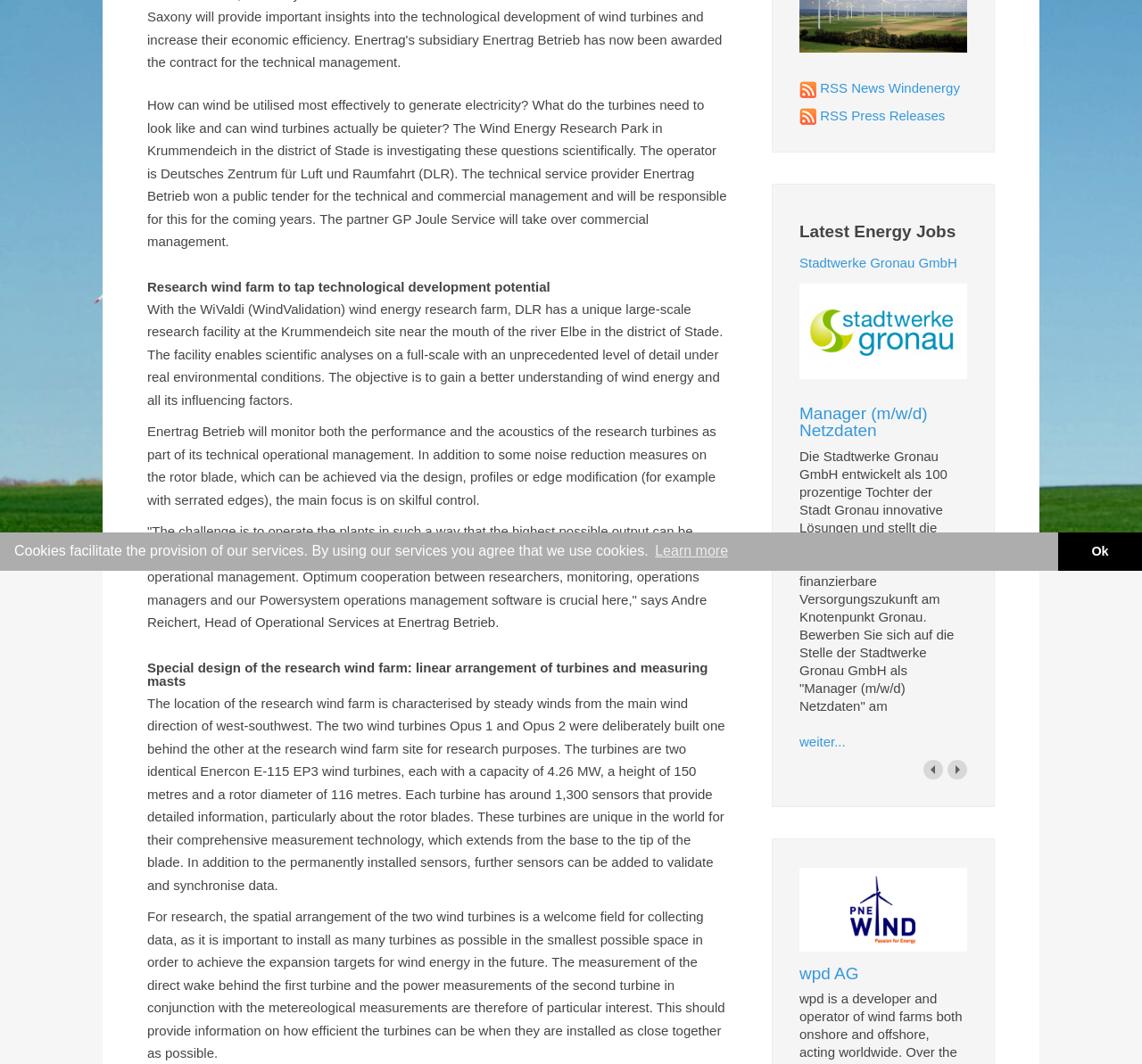Based on the element description: "wpd AG", identify the bounding box coordinates for this UI element. The coordinates must be four float numbers between 0 and 1, listed as [left, top, right, bottom].

[0.7, 0.906, 0.752, 0.924]